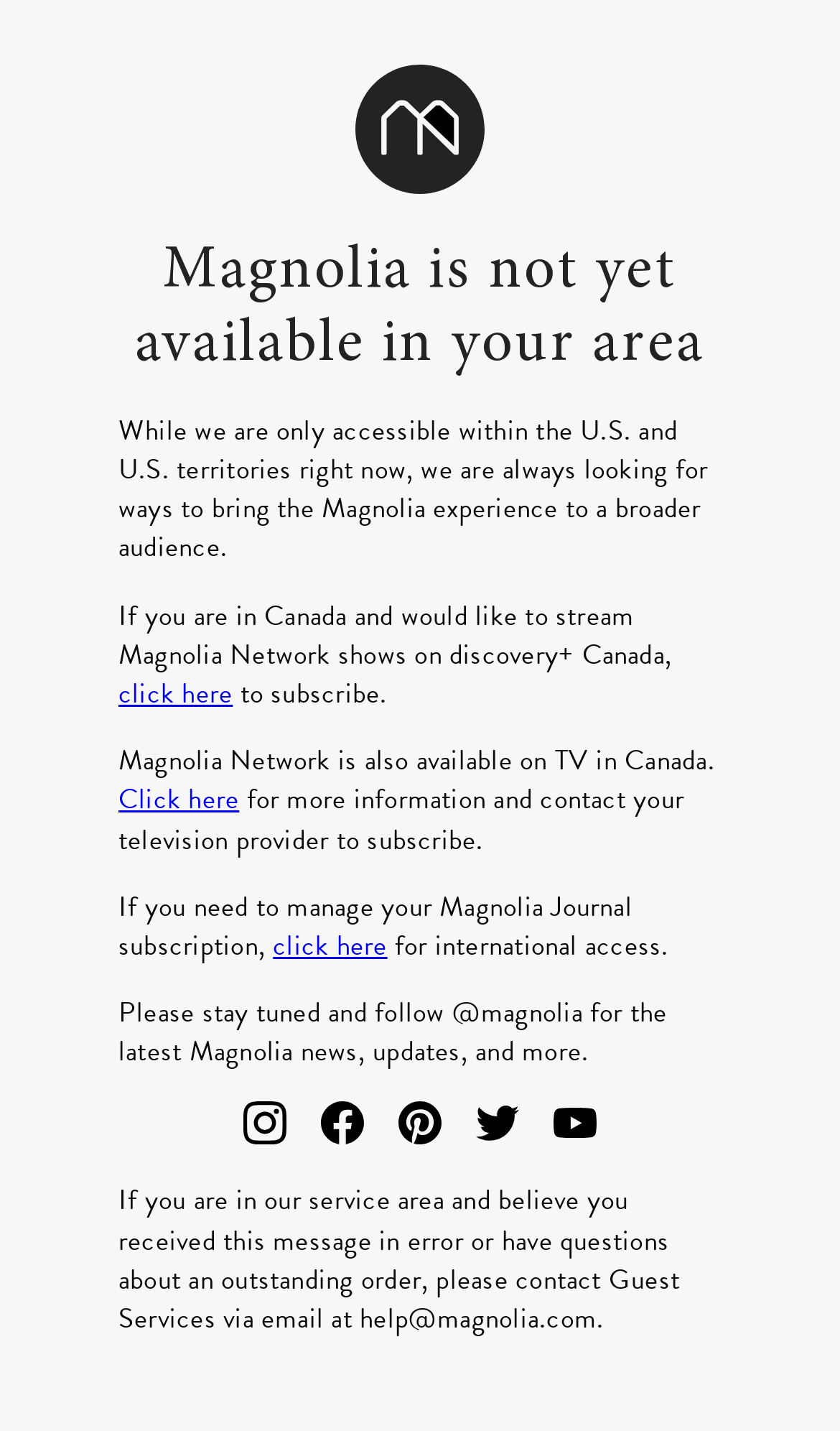Give a short answer using one word or phrase for the question:
How can users contact Guest Services?

via email at help@magnolia.com